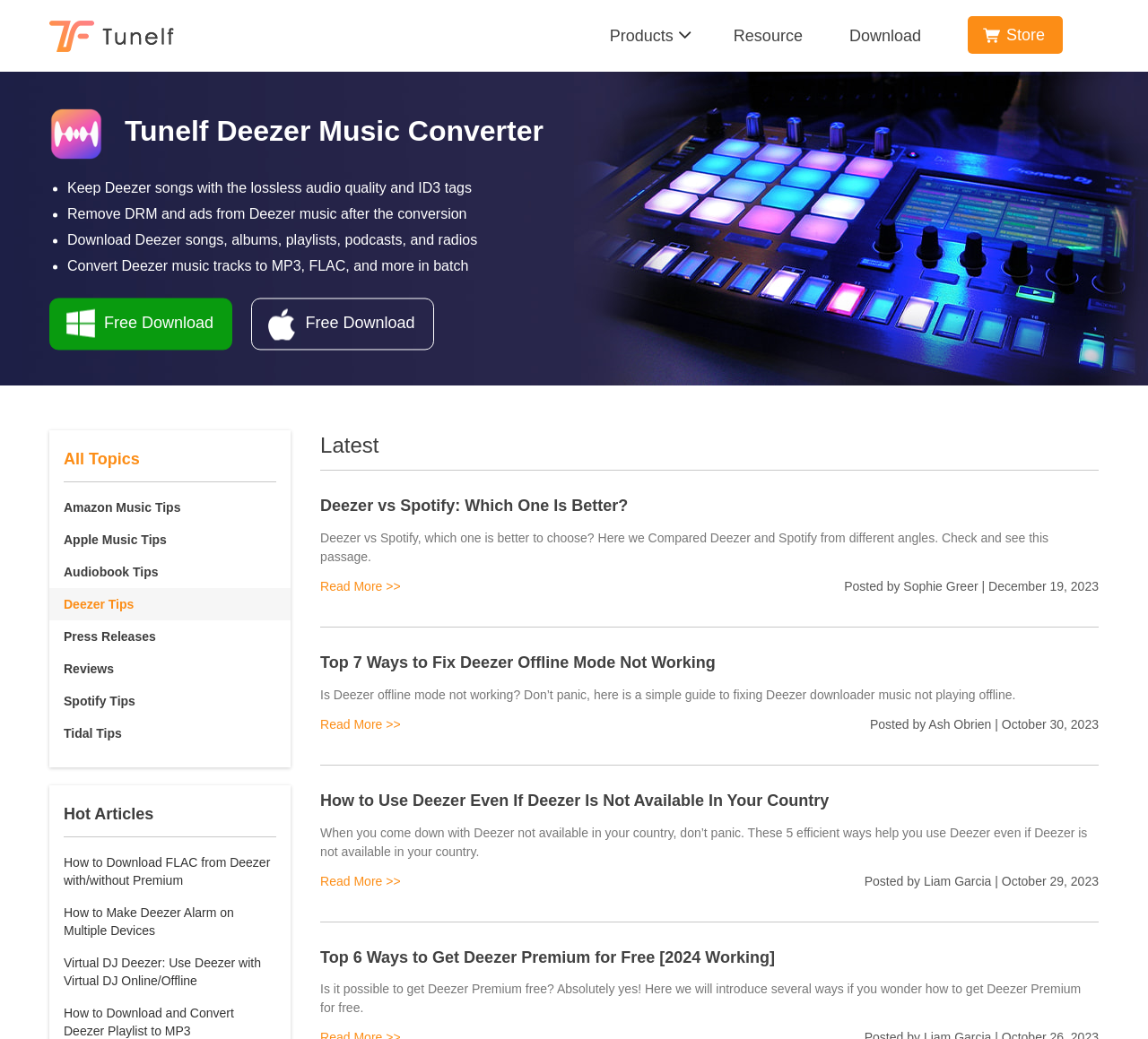Locate the bounding box for the described UI element: "Amazon Music Tips". Ensure the coordinates are four float numbers between 0 and 1, formatted as [left, top, right, bottom].

[0.043, 0.473, 0.253, 0.504]